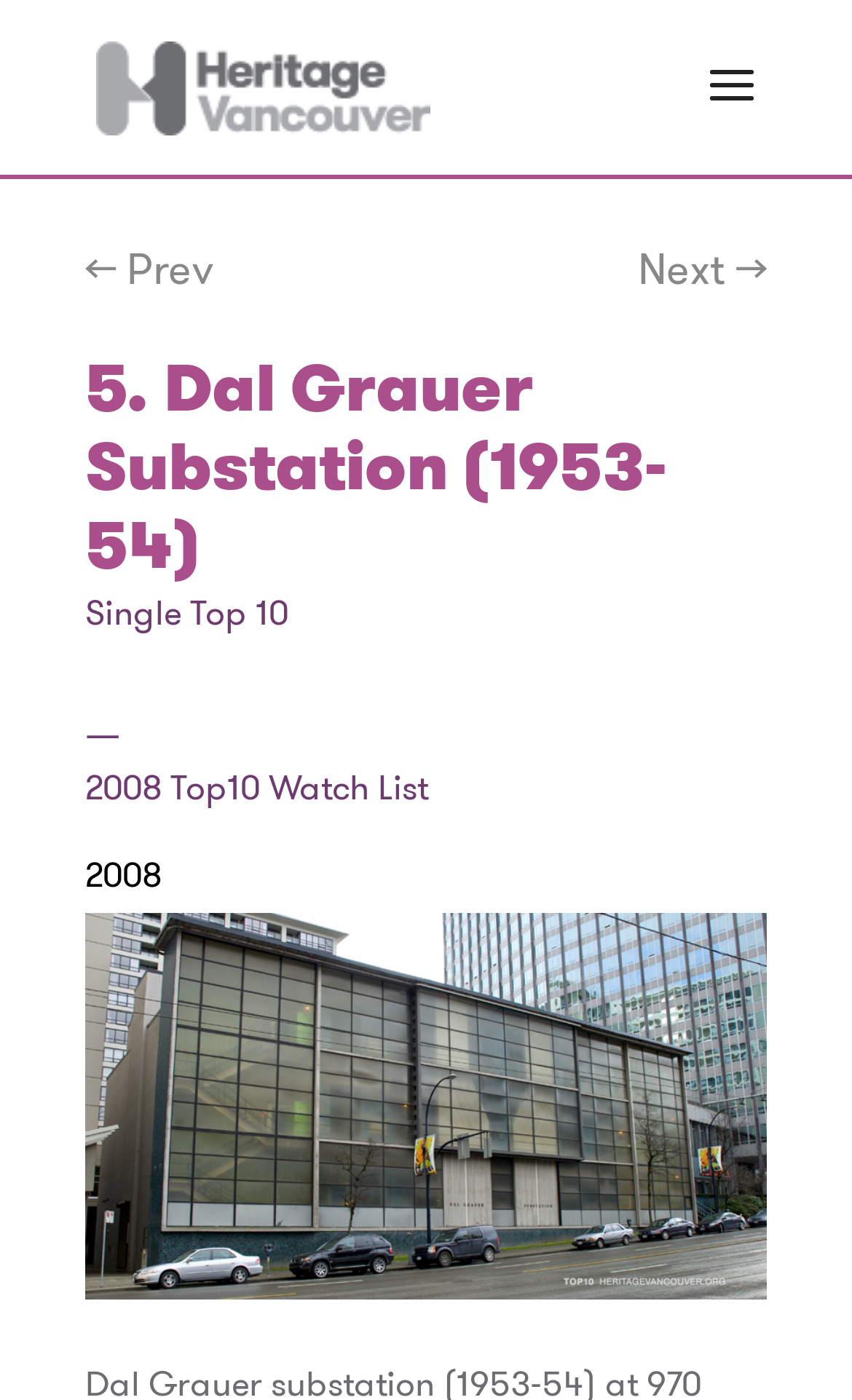What is the year of the Top 10 Watch List?
Using the image provided, answer with just one word or phrase.

2008